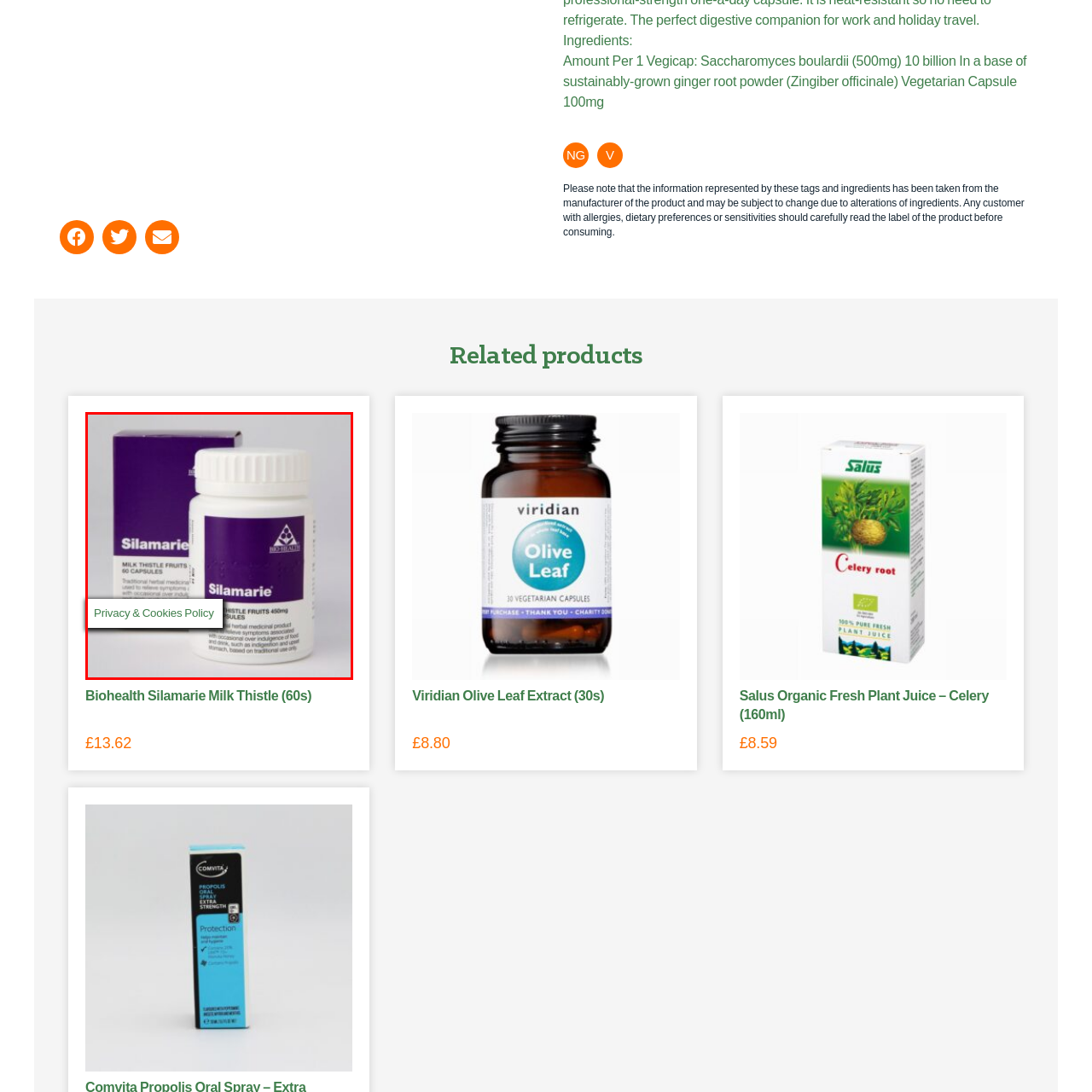Focus on the section encased in the red border, How many capsules are in the container? Give your response as a single word or phrase.

60